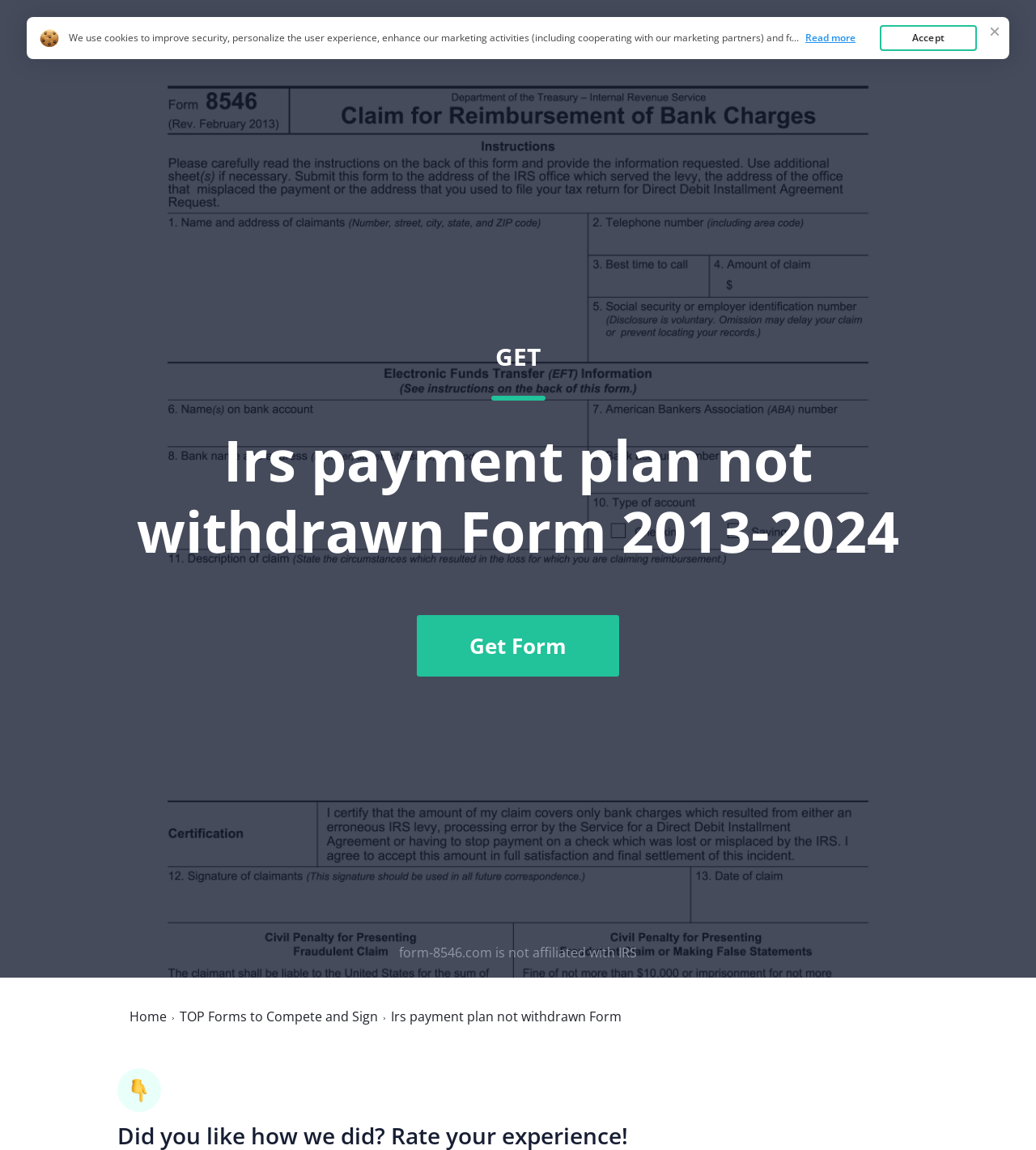What is the name of the form on this webpage? From the image, respond with a single word or brief phrase.

Irs payment plan not withdrawn Form 2013-2024